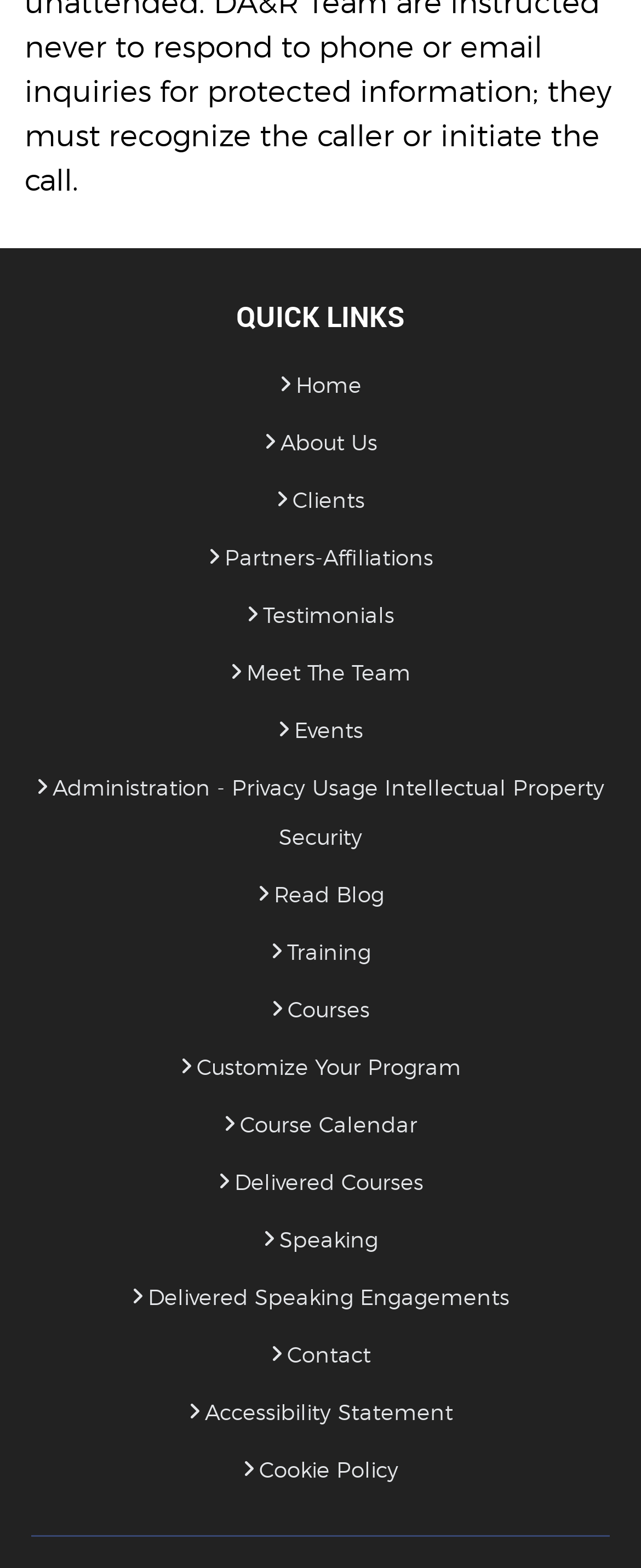How many links are under QUICK LINKS?
Answer the question in a detailed and comprehensive manner.

I counted the number of link elements under the 'QUICK LINKS' heading, which are 17 in total.